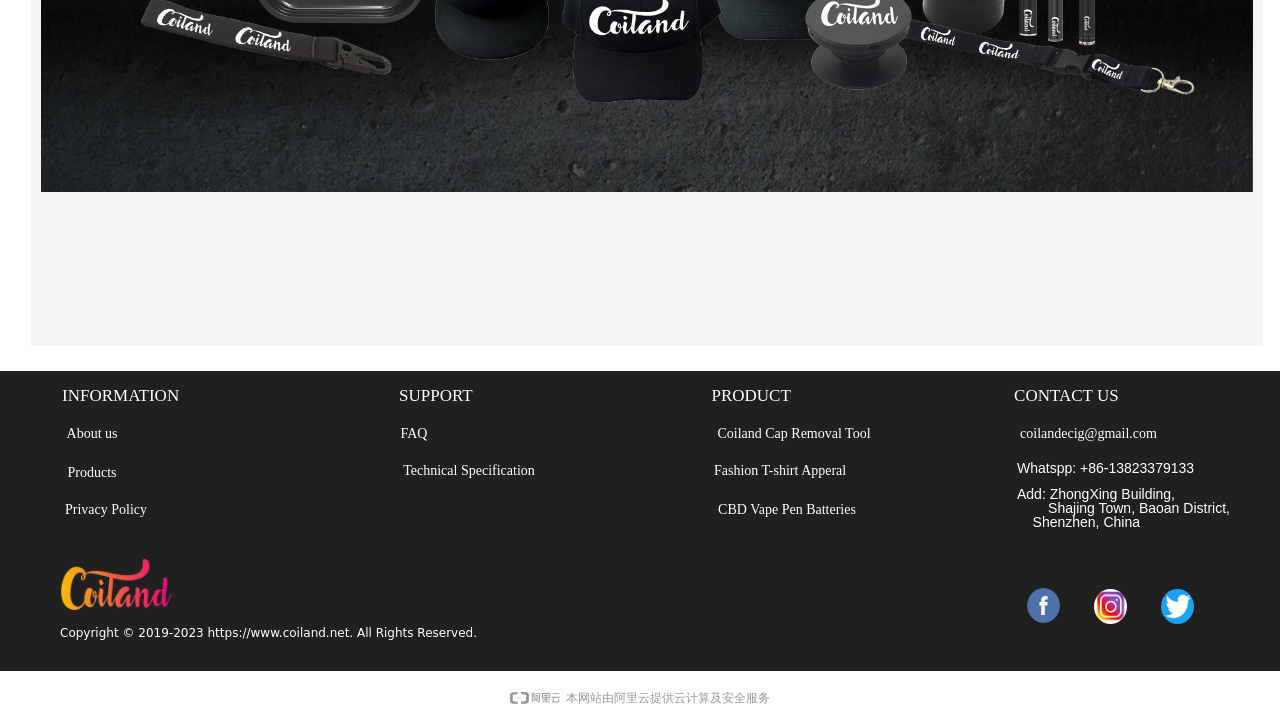Please identify the bounding box coordinates of the area I need to click to accomplish the following instruction: "Check FAQ".

[0.277, 0.582, 0.37, 0.628]